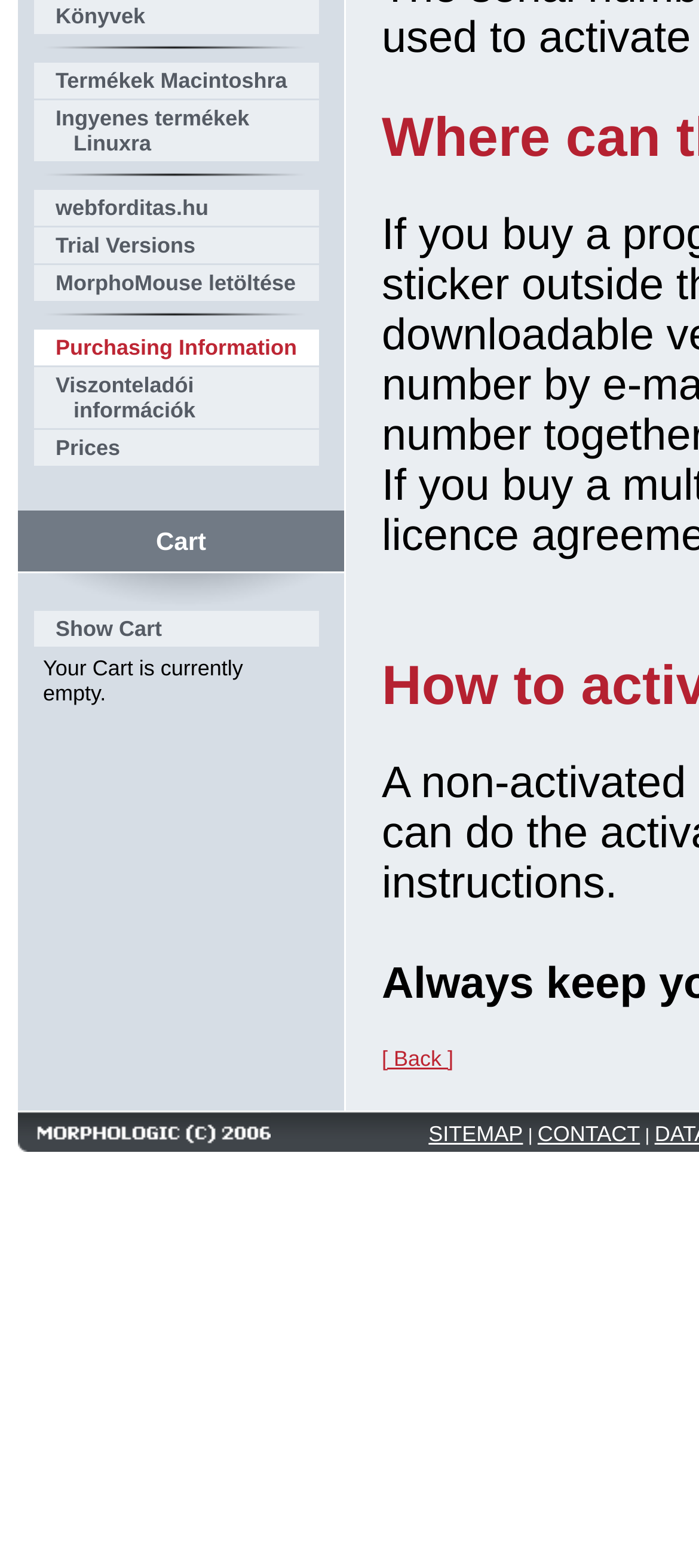Provide the bounding box coordinates for the UI element that is described by this text: "webforditas.hu". The coordinates should be in the form of four float numbers between 0 and 1: [left, top, right, bottom].

[0.049, 0.121, 0.456, 0.144]